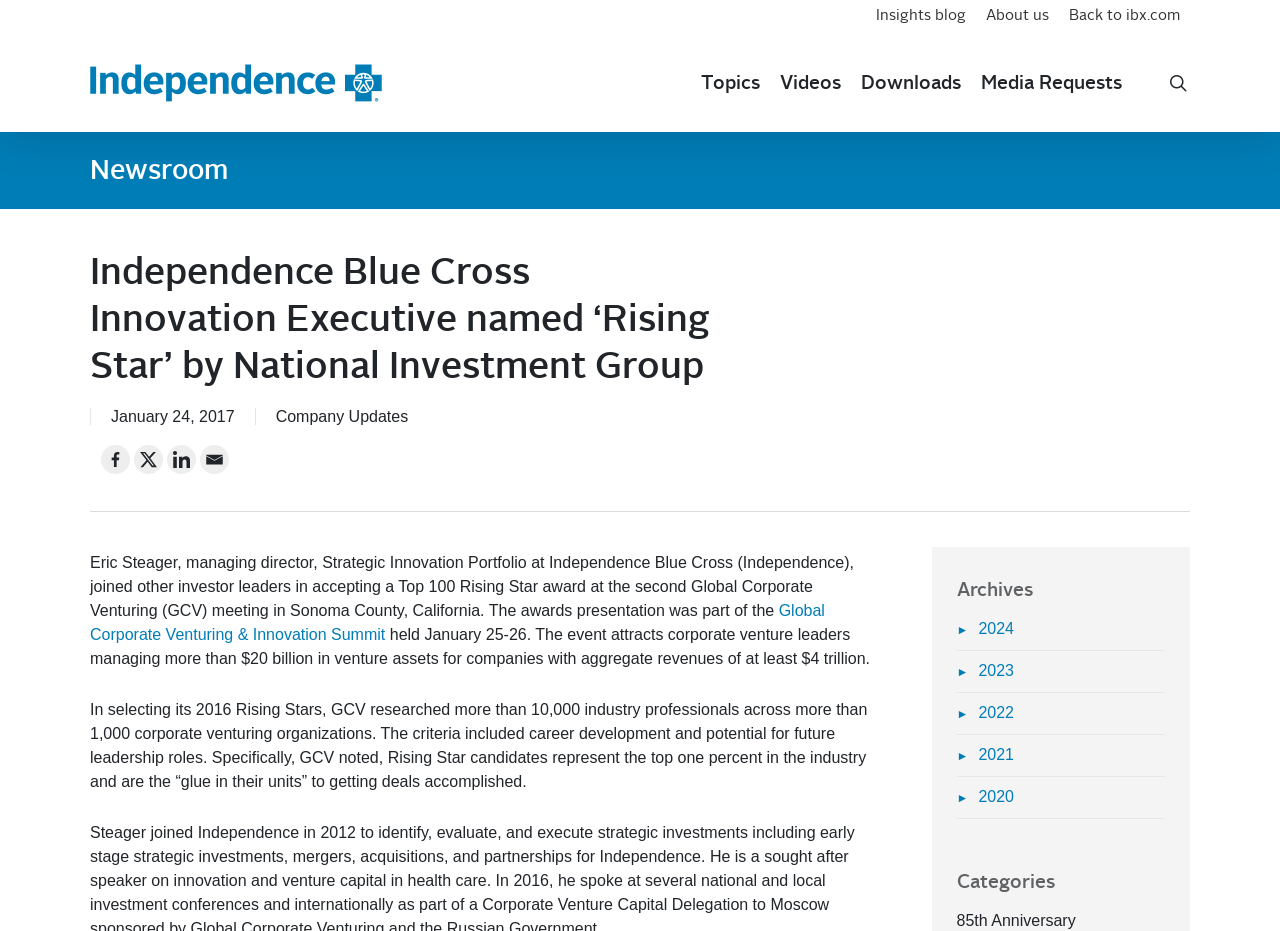Find the bounding box coordinates for the area that must be clicked to perform this action: "Go to Insights blog".

[0.677, 0.0, 0.762, 0.033]